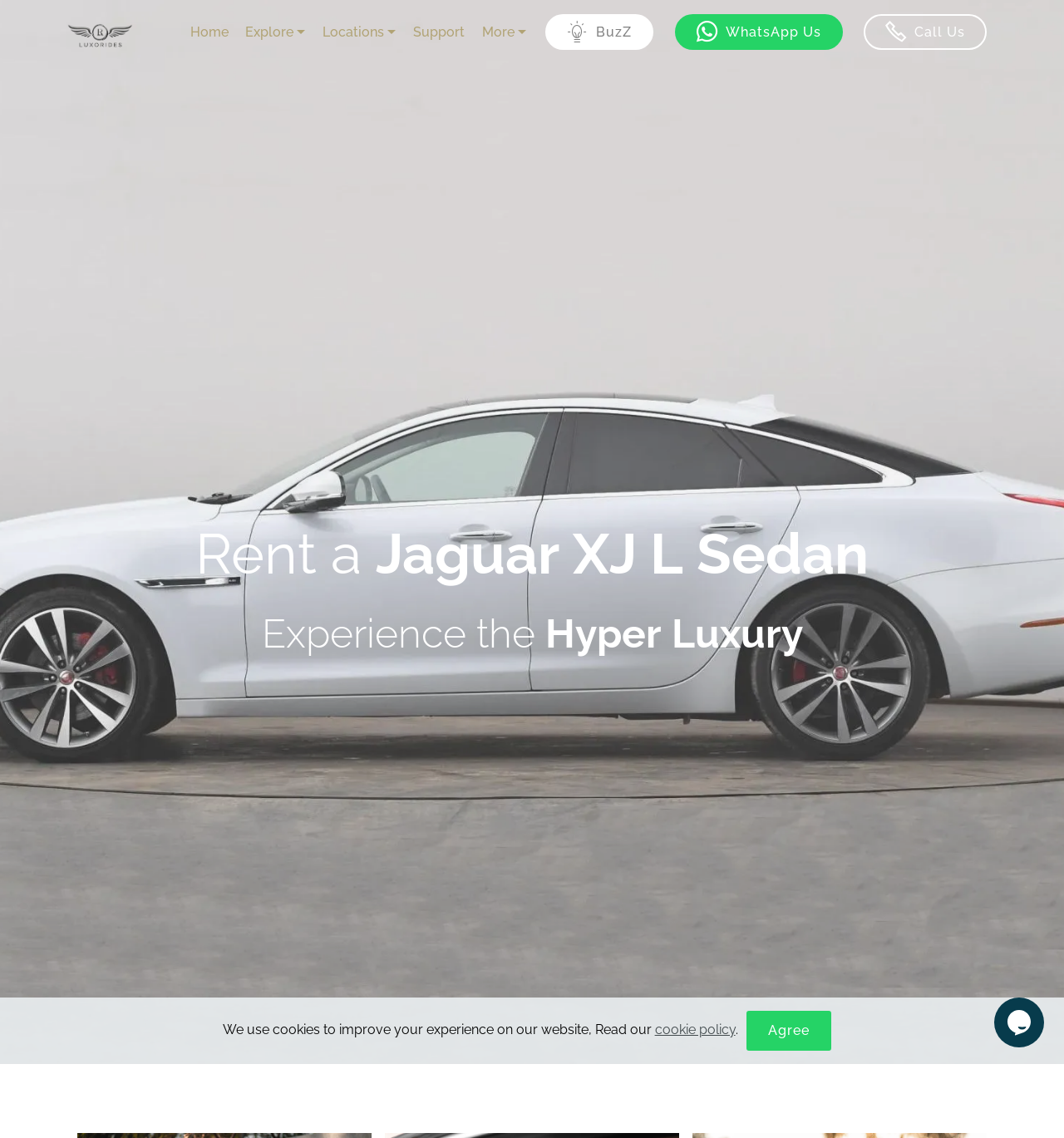Present a detailed account of what is displayed on the webpage.

The webpage is about renting a Jaguar XJ L Sedan luxury car, specifically in Delhi, Gurgaon, Noida, and Ghaziabad from Luxorides. 

At the top, there is a Luxorides logo, which is an image, positioned on the left side. Next to it, there are five links: 'Home', 'Explore', 'Locations', 'Support', and 'More', aligned horizontally. 

Below these links, there are two headings. The first heading reads 'Rent a Jaguar XJ L Sedan', and the second heading says 'Experience the Hyper Luxury'. 

On the top-right side, there are three links: 'BuzZ', 'WhatsApp Us', and 'Call Us', which are likely contact or support options. 

At the bottom of the page, there is a notification about cookies, stating 'We use cookies to improve your experience on our website, Read our...' followed by a link to the 'cookie policy'. The notification also includes a button labeled 'Agree'. 

On the bottom-right side, there is a chat widget iframe, which is likely a live chat support feature.